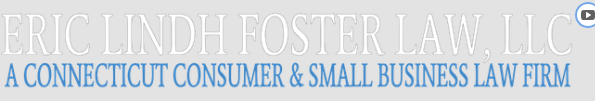Detail every significant feature and component of the image.

The image features the logo of Eric Lindh Foster Law, LLC, which is positioned prominently at the top of the webpage. The firm identifies itself as a Connecticut consumer and small business law practice, indicating its focus on legal services tailored to individual clients and small enterprises. The design combines a sophisticated typeface in light gray and blue colors, enhancing its professional appearance. This striking logo not only reflects the firm’s identity but also establishes an immediate connection with visitors seeking legal assistance in Connecticut.